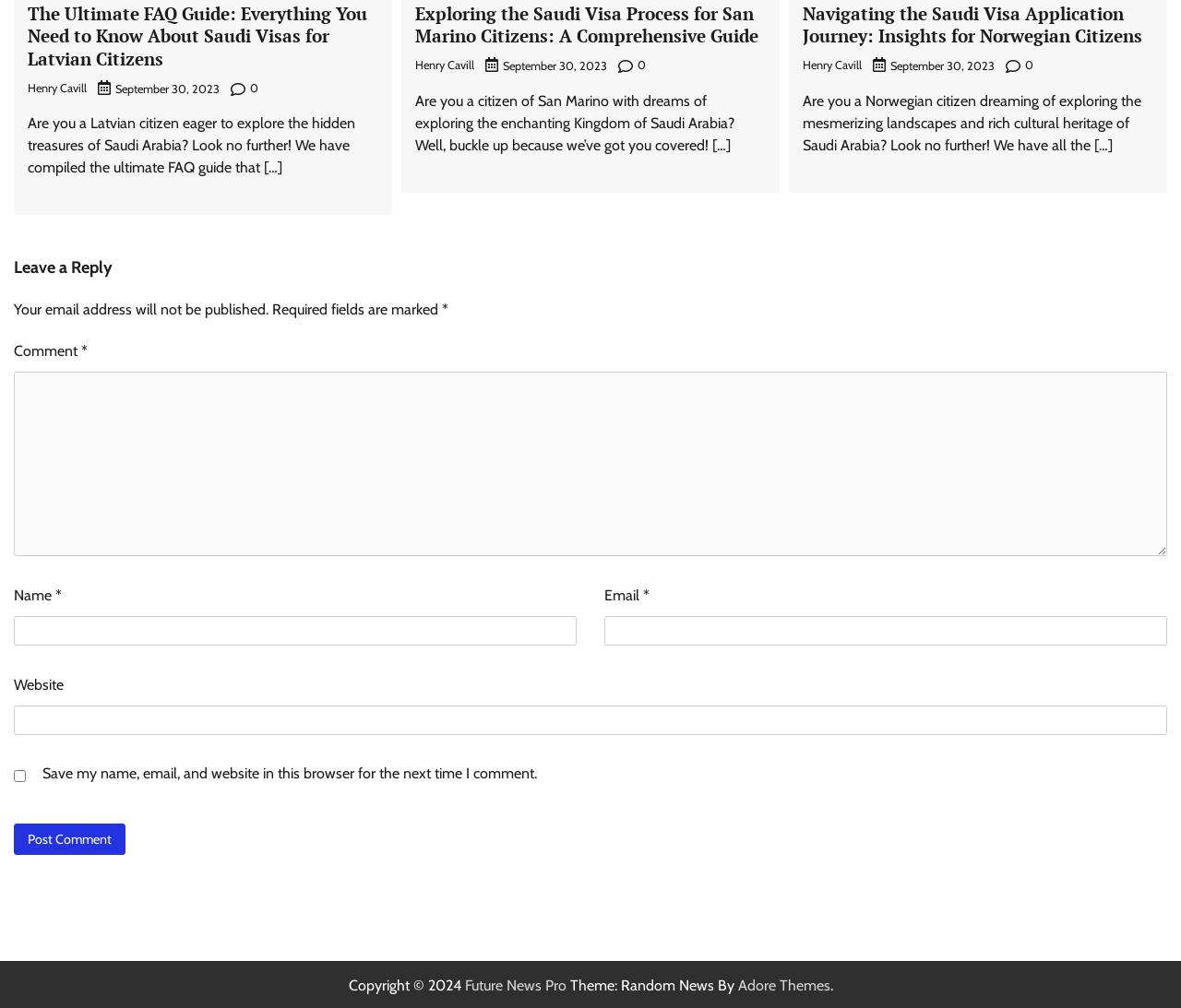Answer briefly with one word or phrase:
What is the purpose of the textbox with the label 'Comment'?

To leave a comment